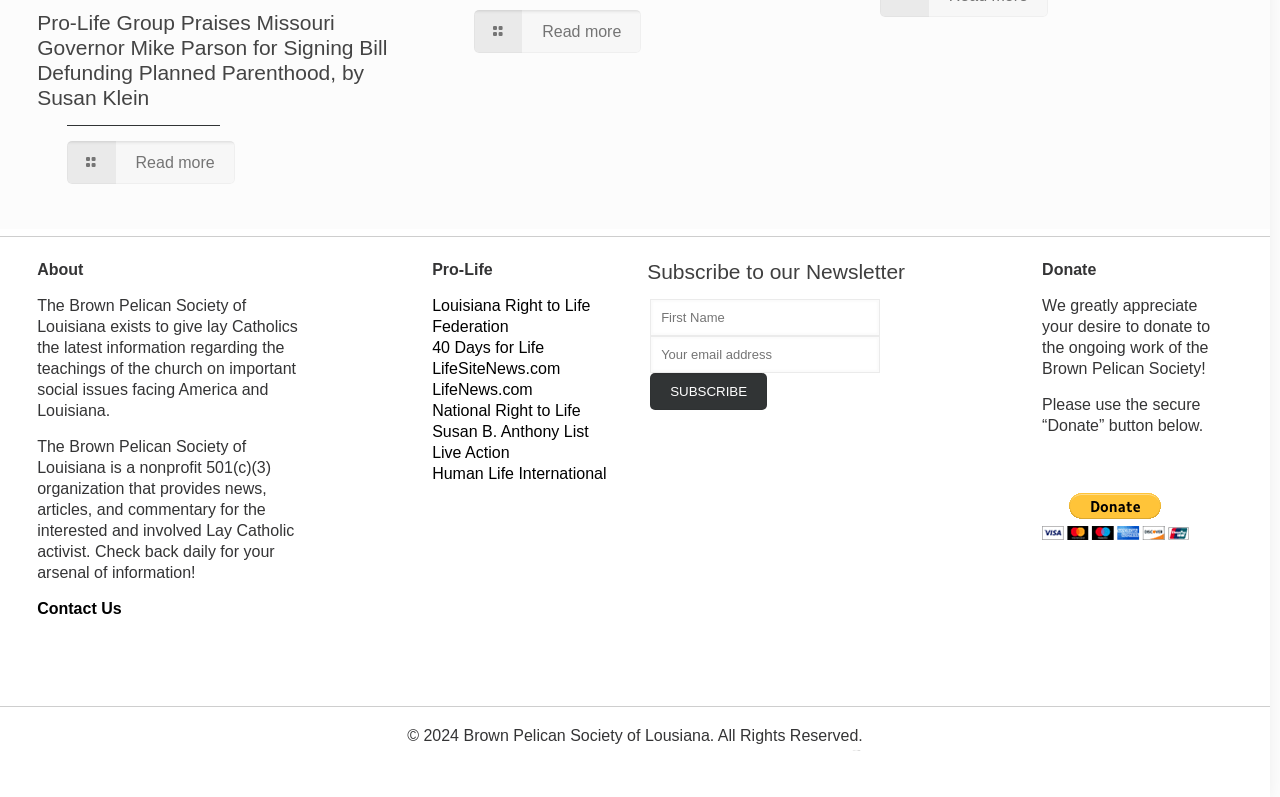Determine the bounding box coordinates of the target area to click to execute the following instruction: "Subscribe to the newsletter."

[0.508, 0.468, 0.599, 0.515]